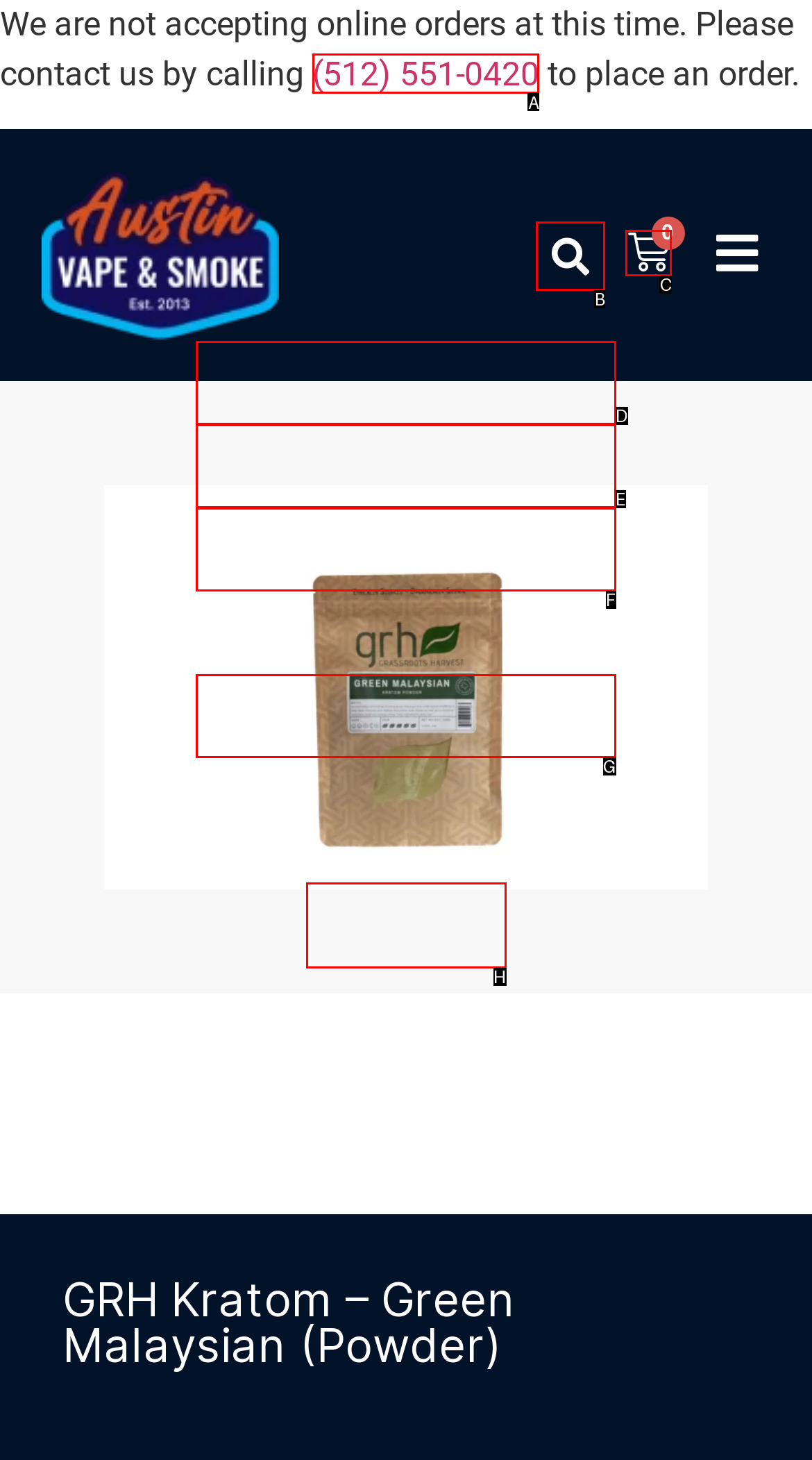Select the UI element that should be clicked to execute the following task: Call to place an order
Provide the letter of the correct choice from the given options.

A